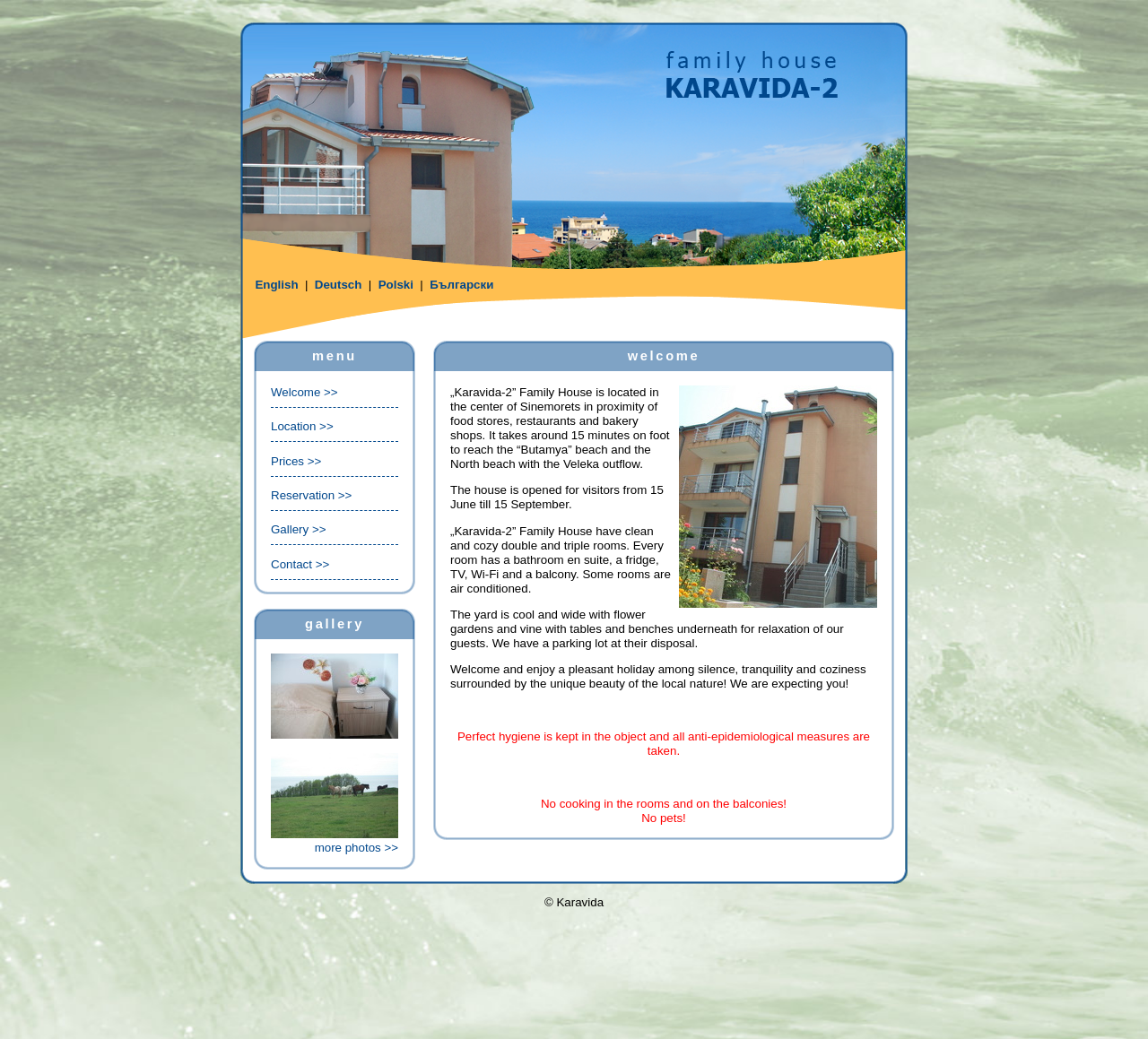Please locate the bounding box coordinates for the element that should be clicked to achieve the following instruction: "Go to Welcome page". Ensure the coordinates are given as four float numbers between 0 and 1, i.e., [left, top, right, bottom].

[0.236, 0.371, 0.347, 0.393]